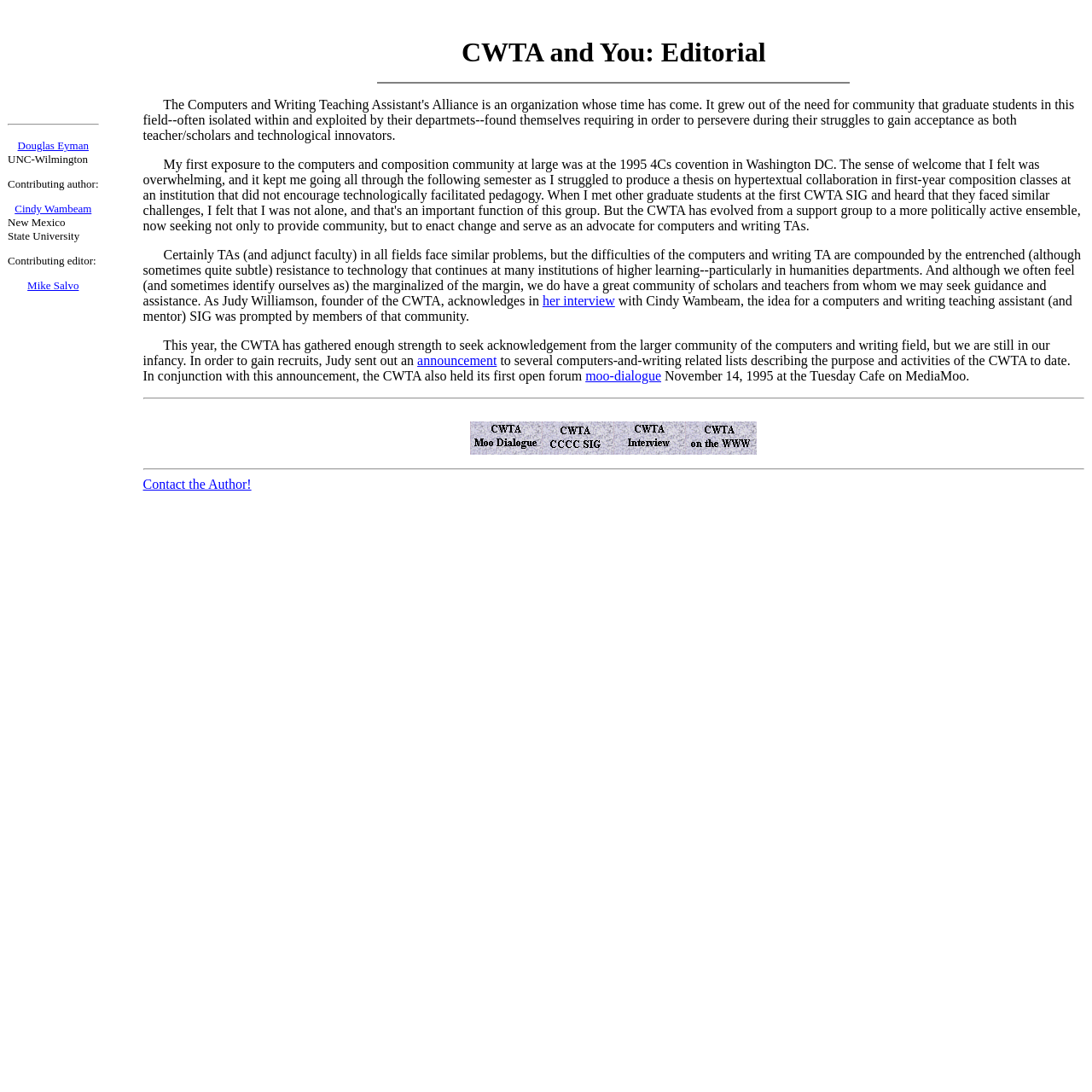Create an elaborate caption for the webpage.

This webpage is about the Computers and Writing Teaching Assistant's Alliance (CWTA) and its significance. At the top, there is a section with information about the authors and contributors, including Douglas Eyman, Cindy Wambeam, and Mike Salvo. 

Below this section, there is a main content area that discusses the CWTA's history, purpose, and activities. The text explains how the organization was formed to provide community and support for graduate students in the field of computers and writing, who often face challenges and isolation within their departments. It also describes how the CWTA has evolved to become a more politically active group, seeking to enact change and advocate for computers and writing TAs.

The main content area is divided into sections by horizontal separators. There are several links and images throughout the text, including links to interviews, announcements, and web pages related to the CWTA. There are also images associated with some of these links, such as the "CWTA Moo Dialogue" and "4C's '95 CWTA SIG" images. 

At the bottom of the page, there is a link to "Contact the Author!" which is separated from the rest of the content by a horizontal separator. Overall, the webpage provides information about the CWTA and its importance in the field of computers and writing.